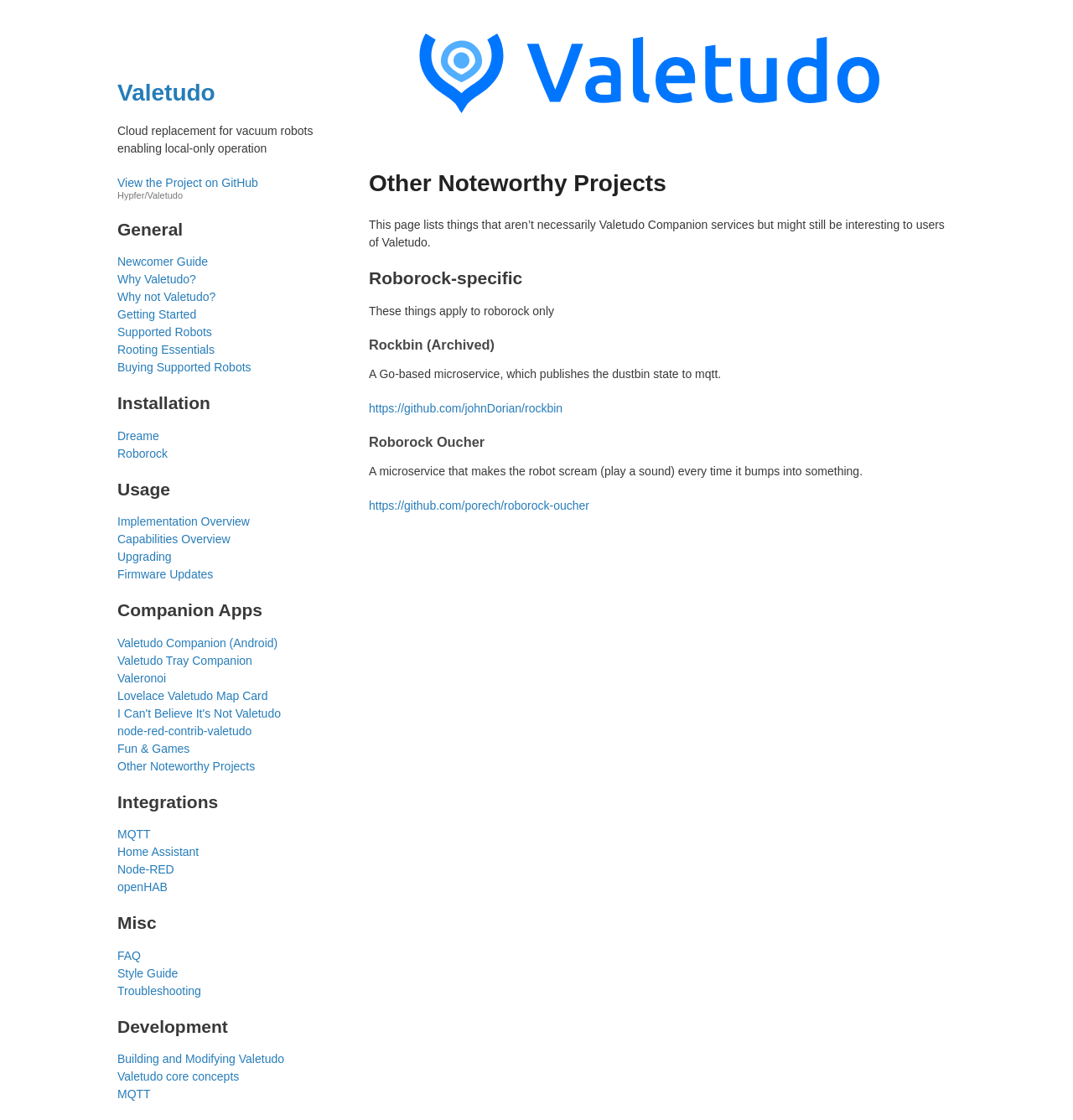Answer the following inquiry with a single word or phrase:
What is the topic of the 'Usage' section?

Implementation and capabilities